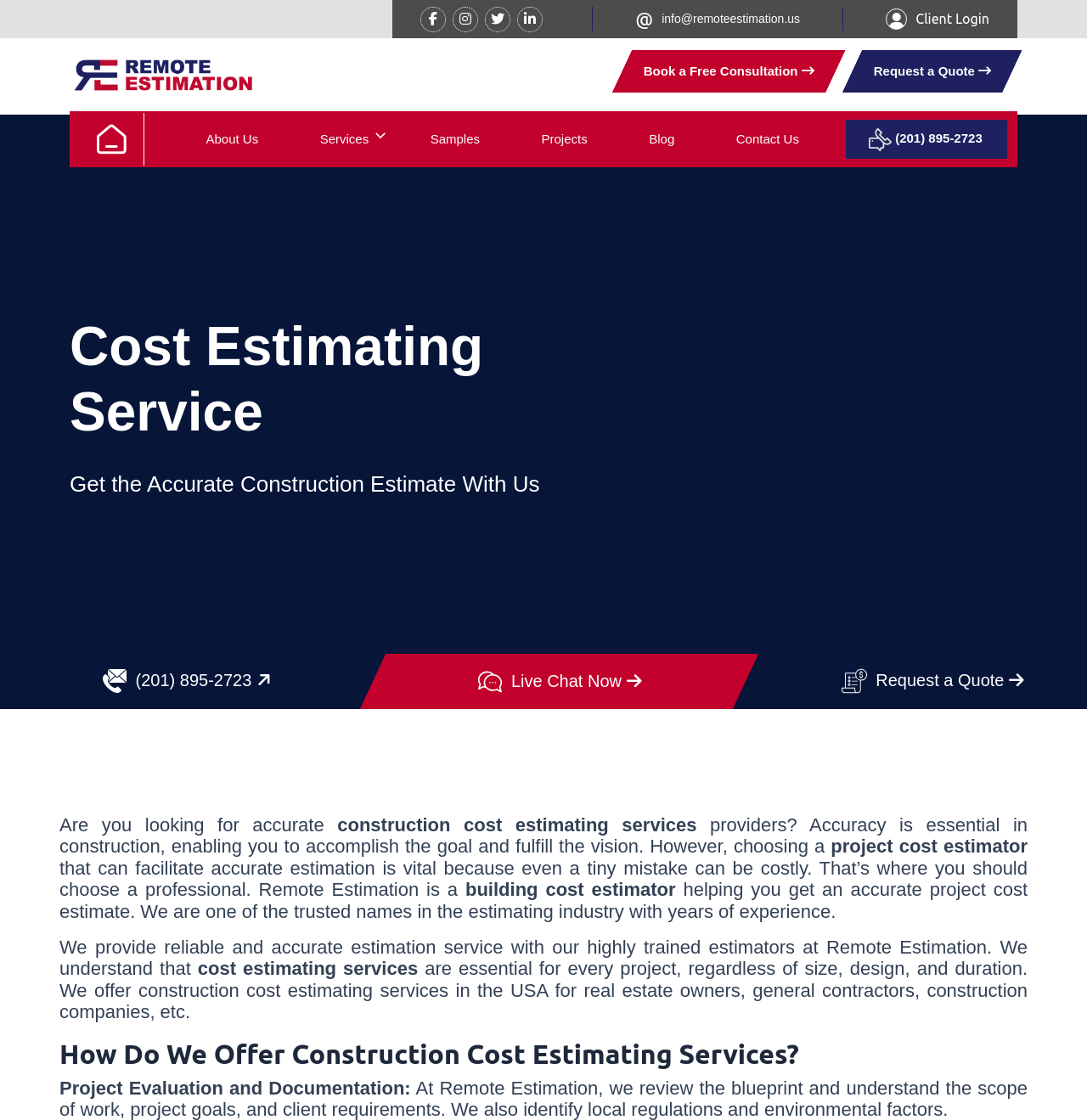For the following element description, predict the bounding box coordinates in the format (top-left x, top-left y, bottom-right x, bottom-right y). All values should be floating point numbers between 0 and 1. Description: Blog

[0.597, 0.108, 0.62, 0.14]